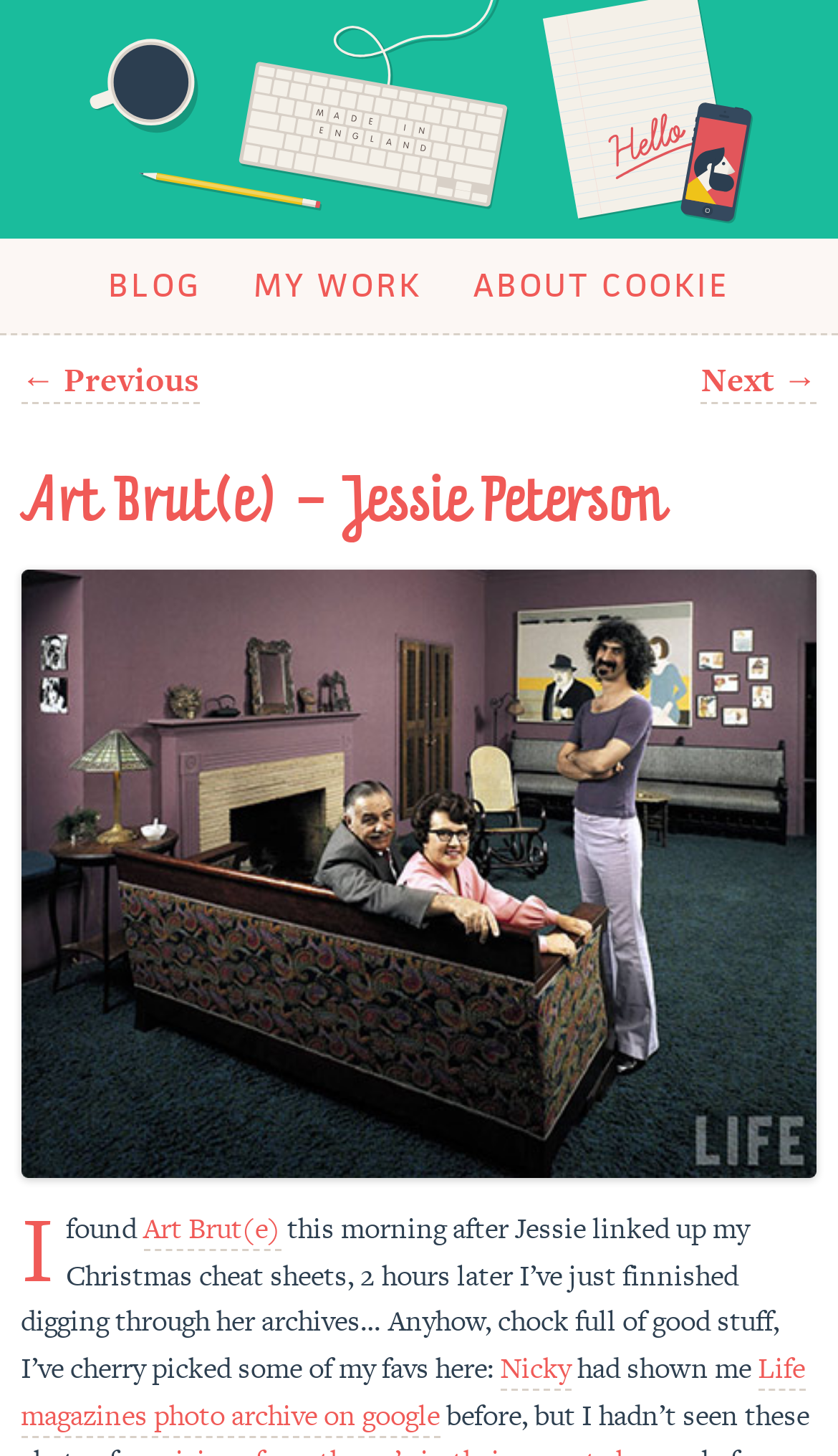Identify and extract the main heading of the webpage.

Art Brut(e) – Jessie Peterson